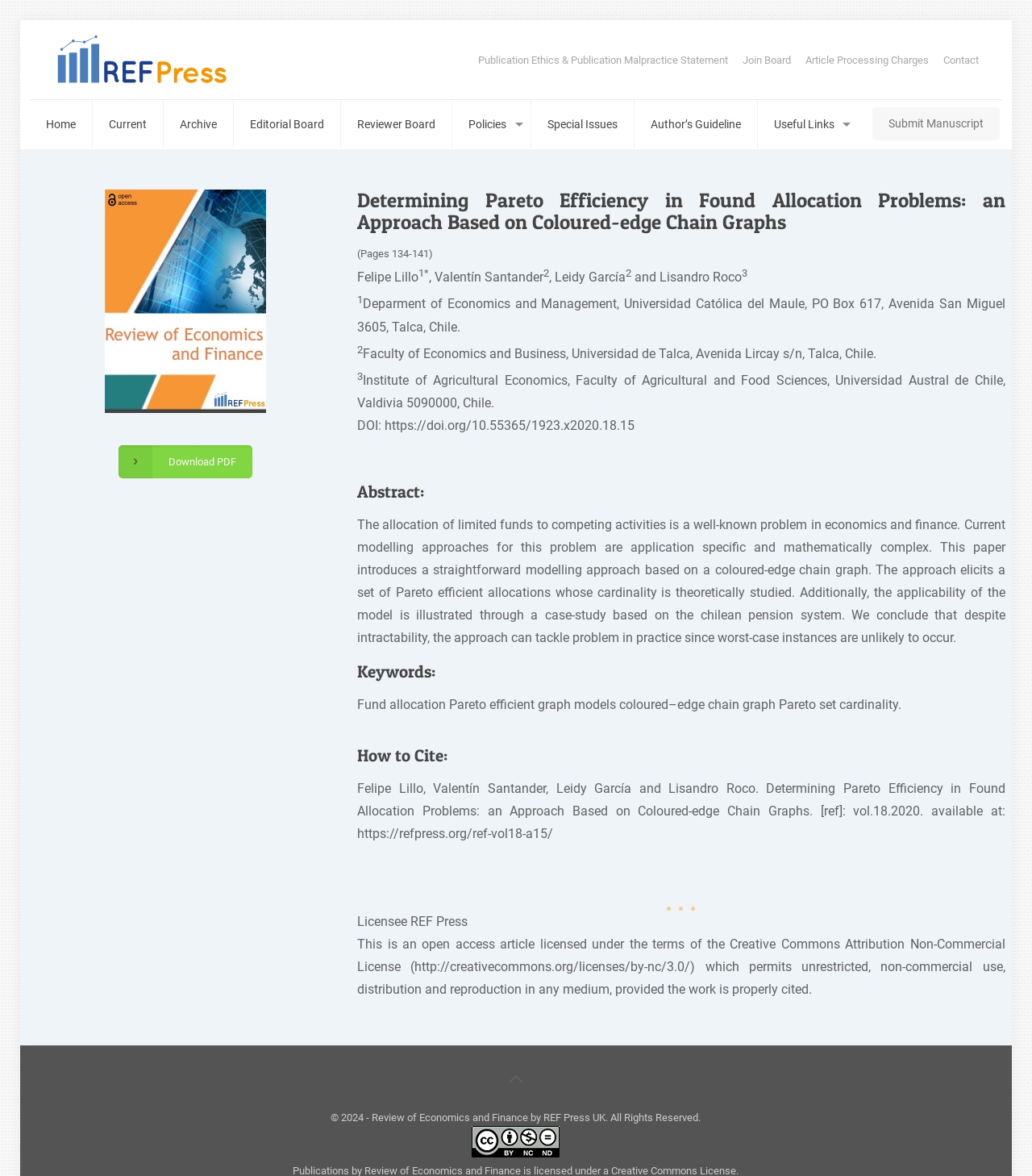What is the name of the journal? From the image, respond with a single word or brief phrase.

Review of Economics and Finance